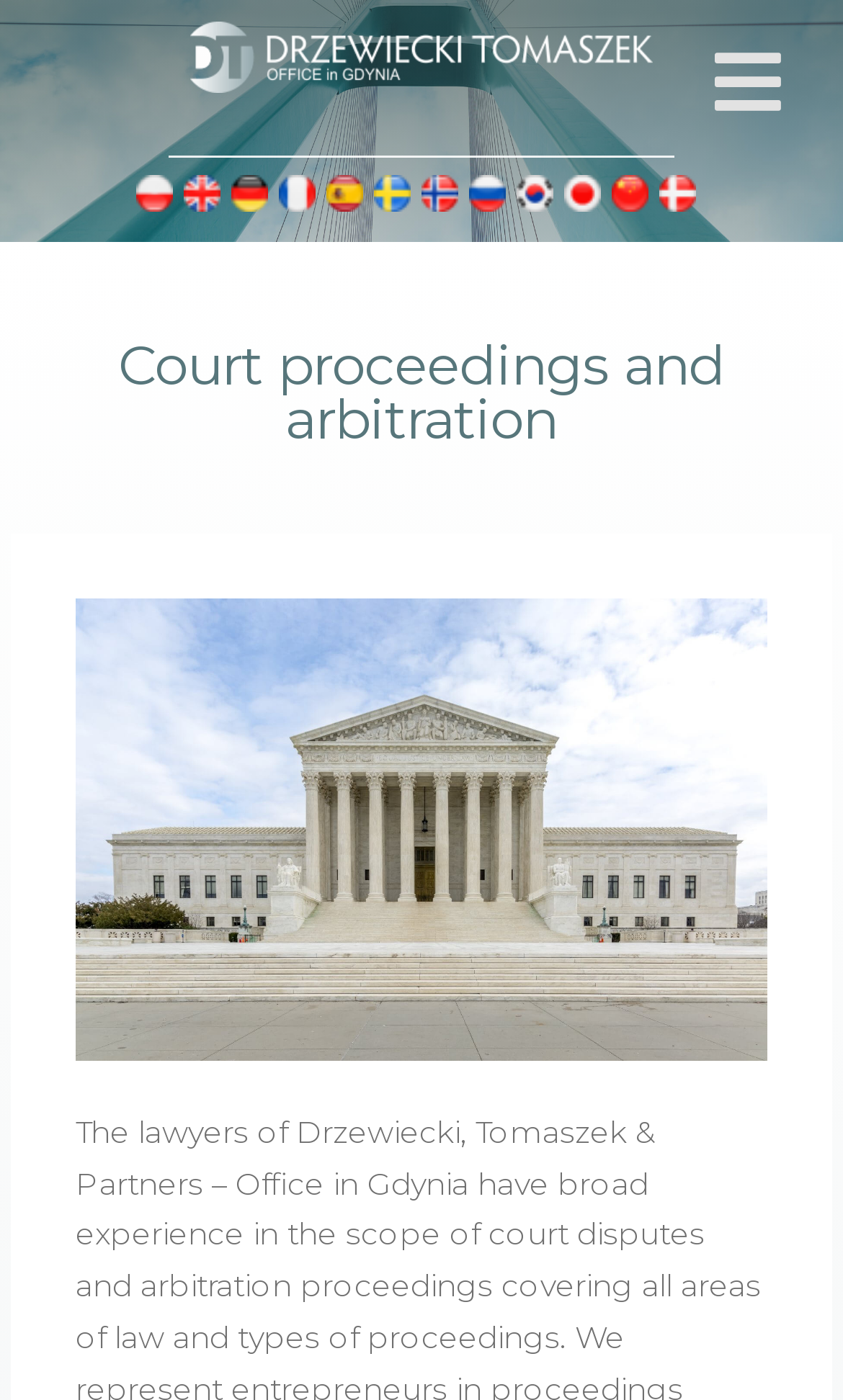Examine the image carefully and respond to the question with a detailed answer: 
How many language options are available?

I counted the number of language options by looking at the links and images with country codes such as 'pl', 'en', 'de', etc. There are 11 language options in total.